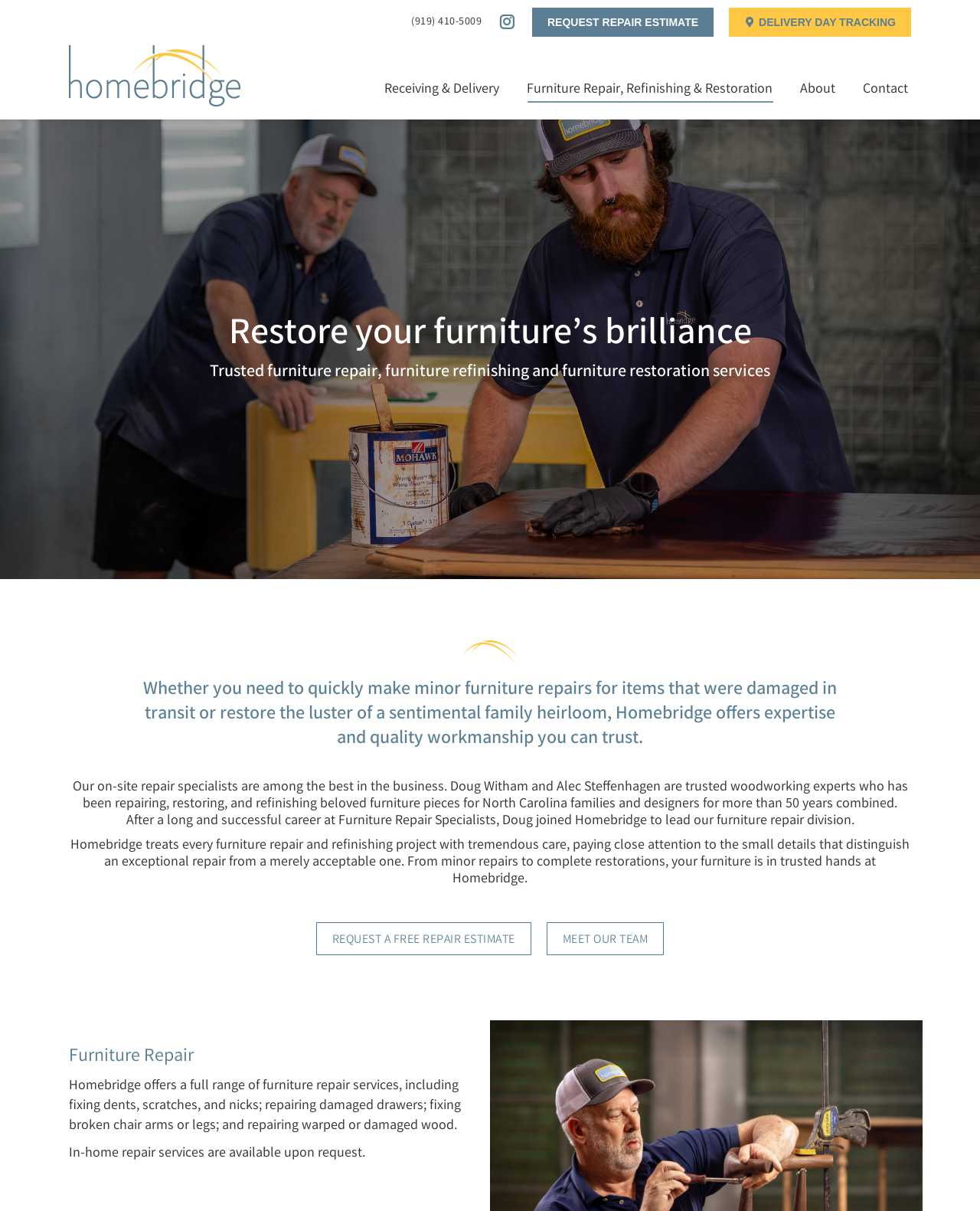Find and indicate the bounding box coordinates of the region you should select to follow the given instruction: "Call the phone number".

[0.42, 0.012, 0.491, 0.025]